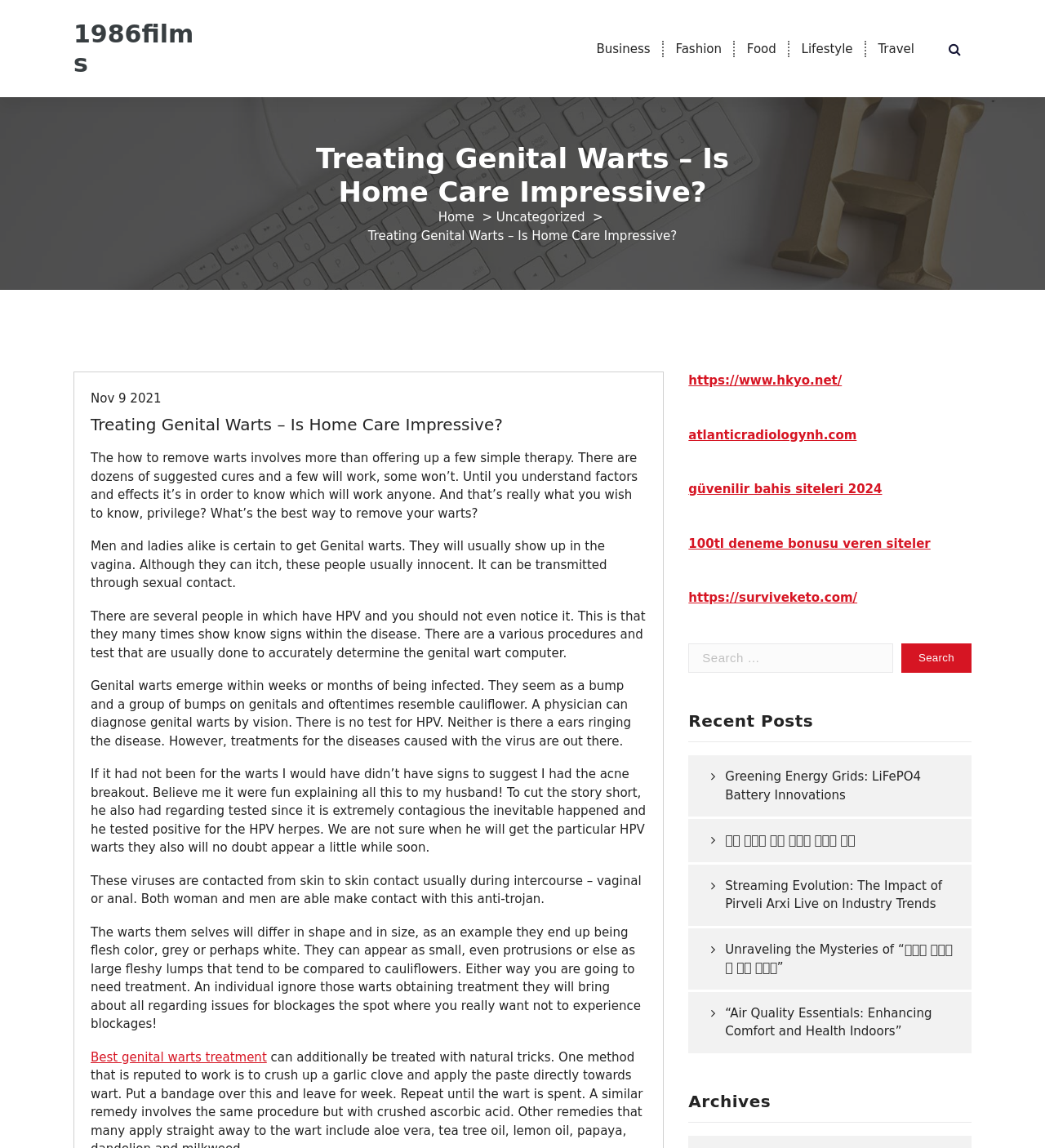What is the topic of the article?
Please provide a single word or phrase based on the screenshot.

Treating Genital Warts